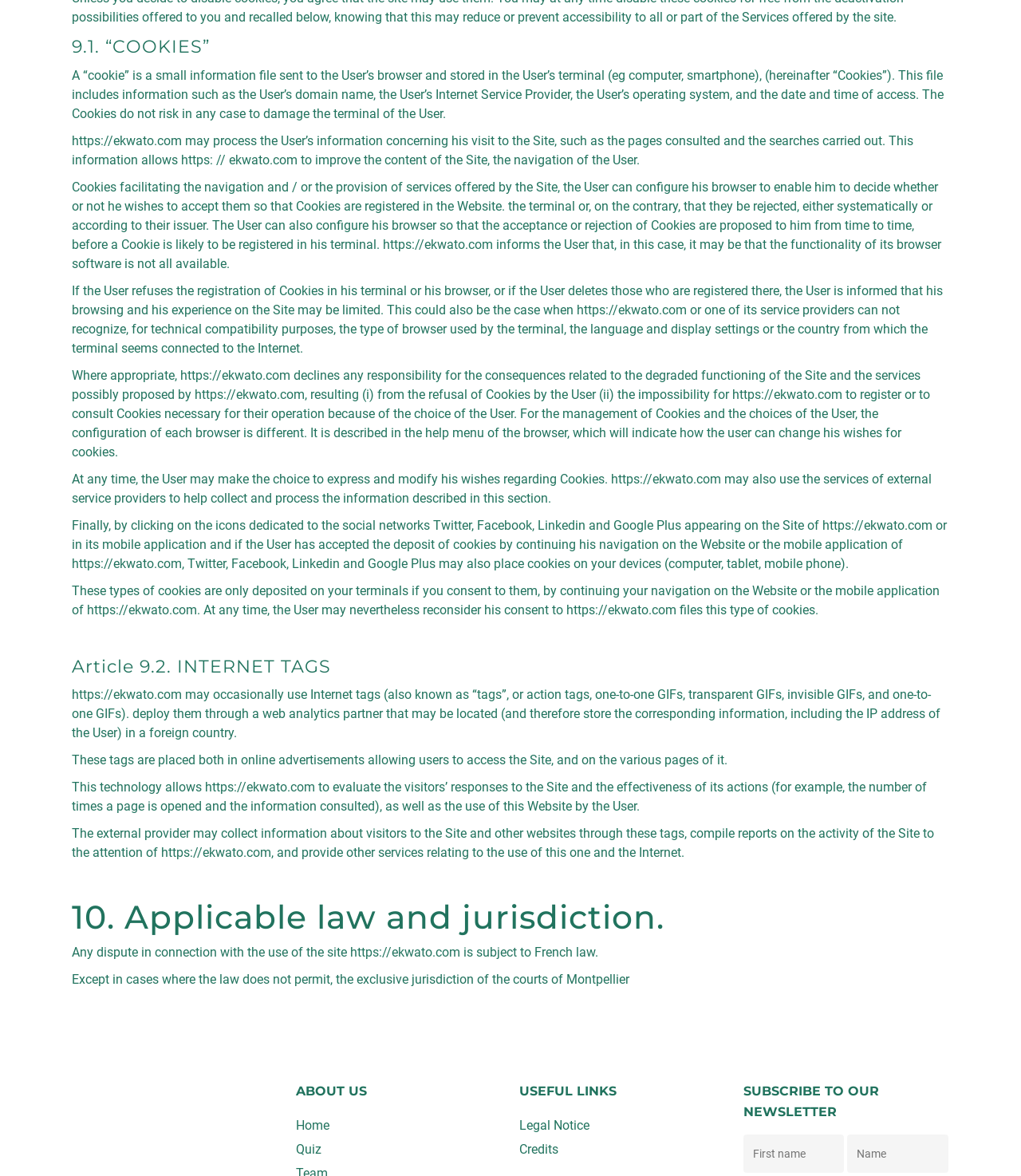Kindly provide the bounding box coordinates of the section you need to click on to fulfill the given instruction: "Click the 'ABOUT US' heading".

[0.289, 0.919, 0.491, 0.937]